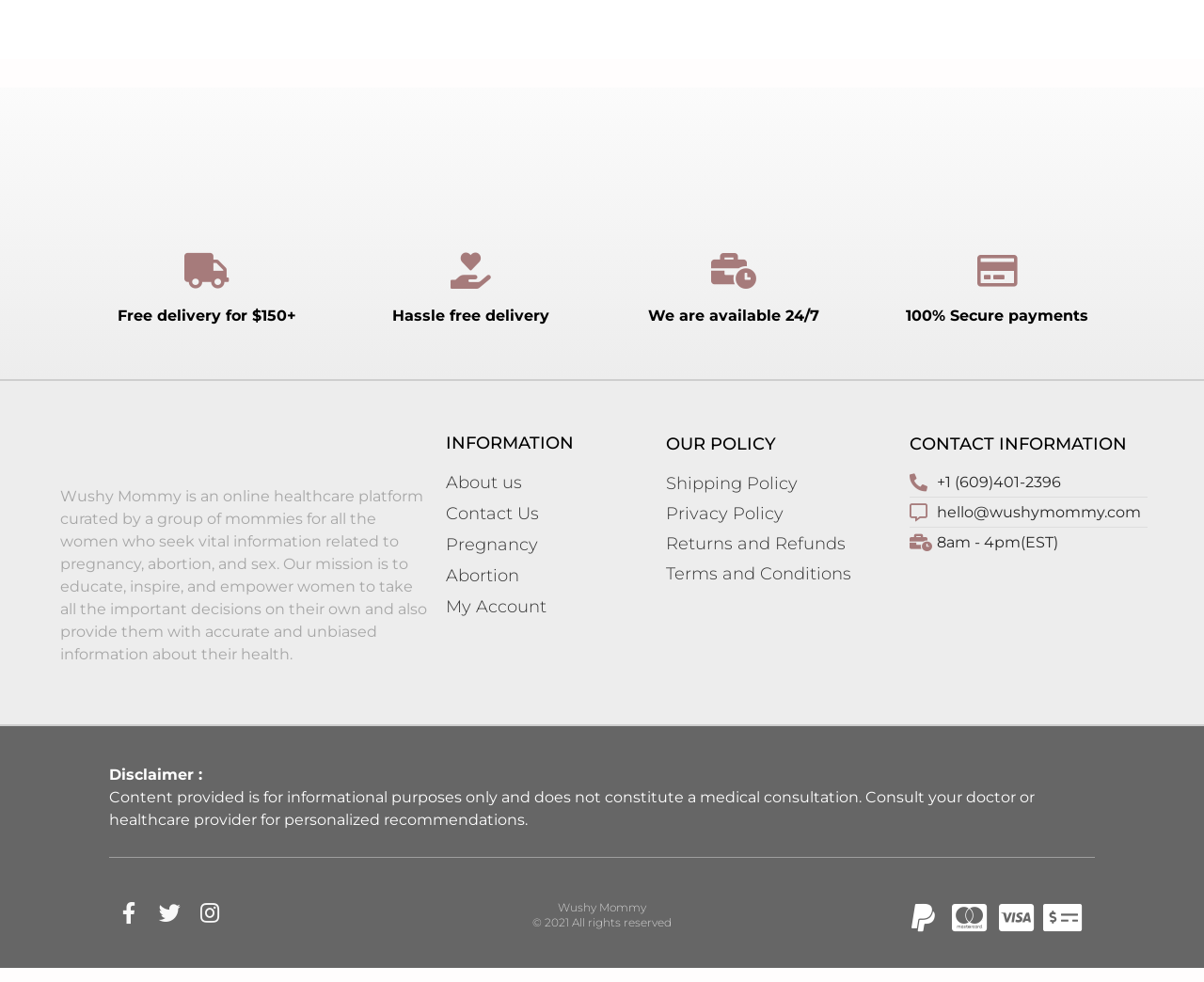Answer this question using a single word or a brief phrase:
What are the social media platforms linked on the website?

Facebook, Twitter, Instagram